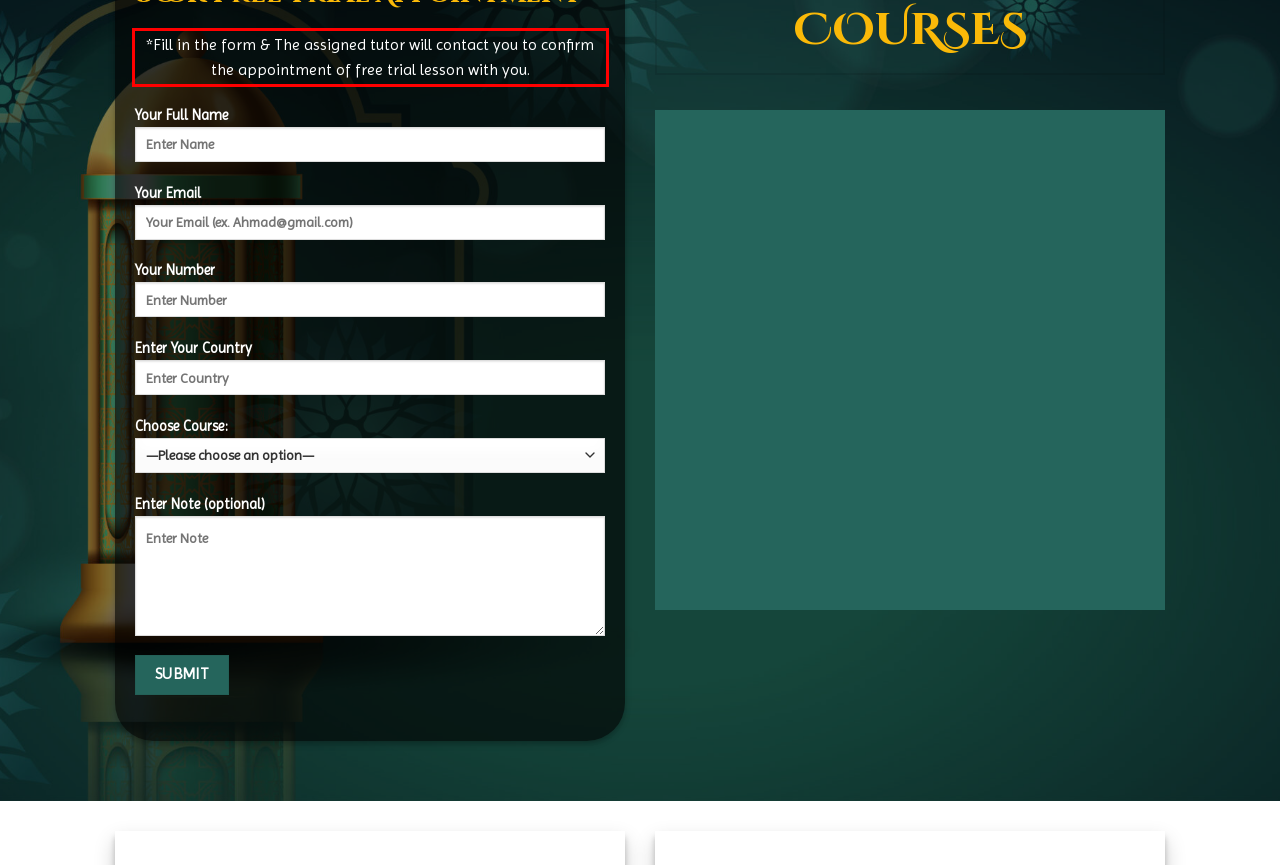You are provided with a screenshot of a webpage featuring a red rectangle bounding box. Extract the text content within this red bounding box using OCR.

*Fill in the form & The assigned tutor will contact you to confirm the appointment of free trial lesson with you.